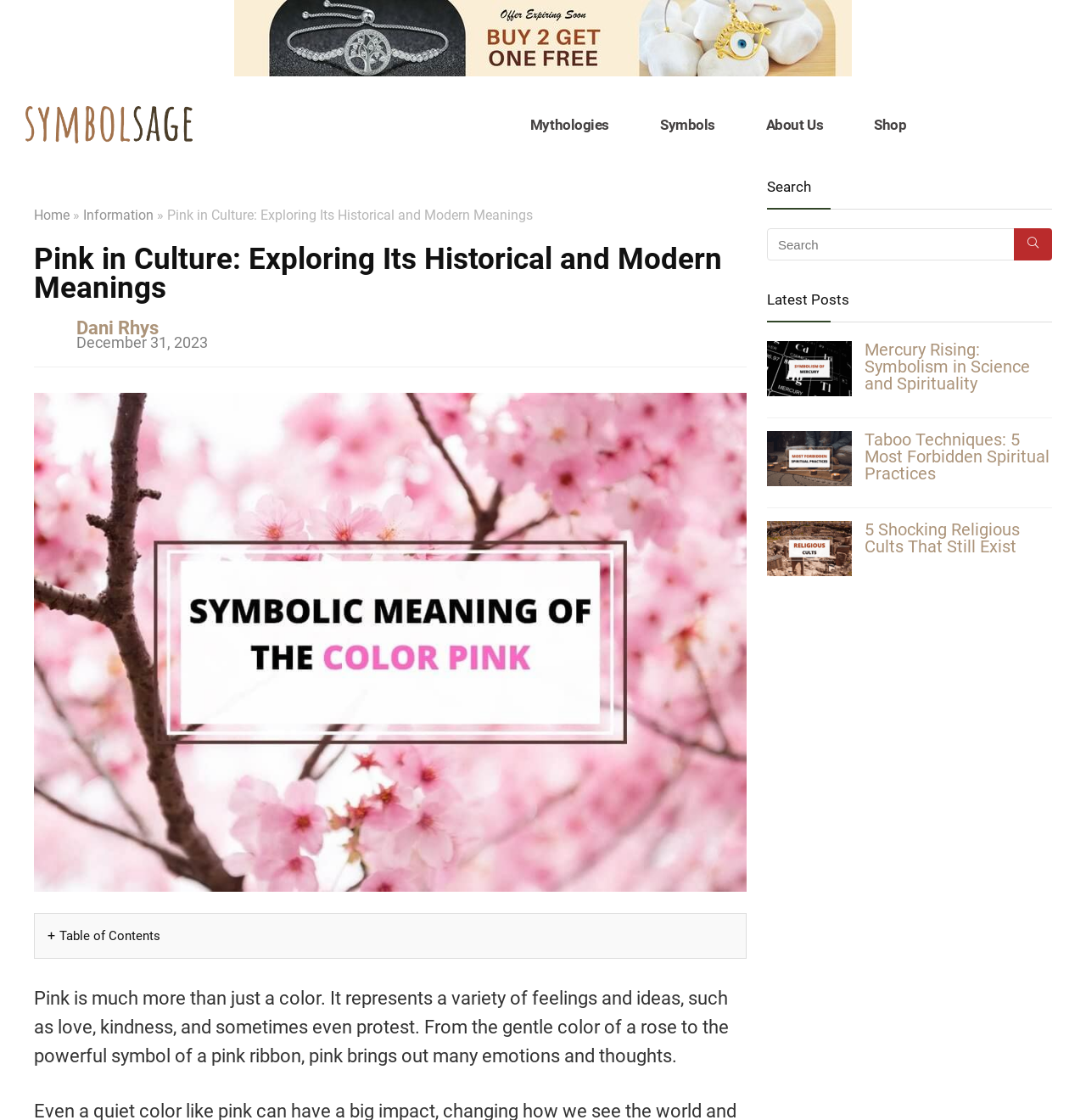Using the provided description alt="shocking religious cults", find the bounding box coordinates for the UI element. Provide the coordinates in (top-left x, top-left y, bottom-right x, bottom-right y) format, ensuring all values are between 0 and 1.

[0.706, 0.465, 0.784, 0.479]